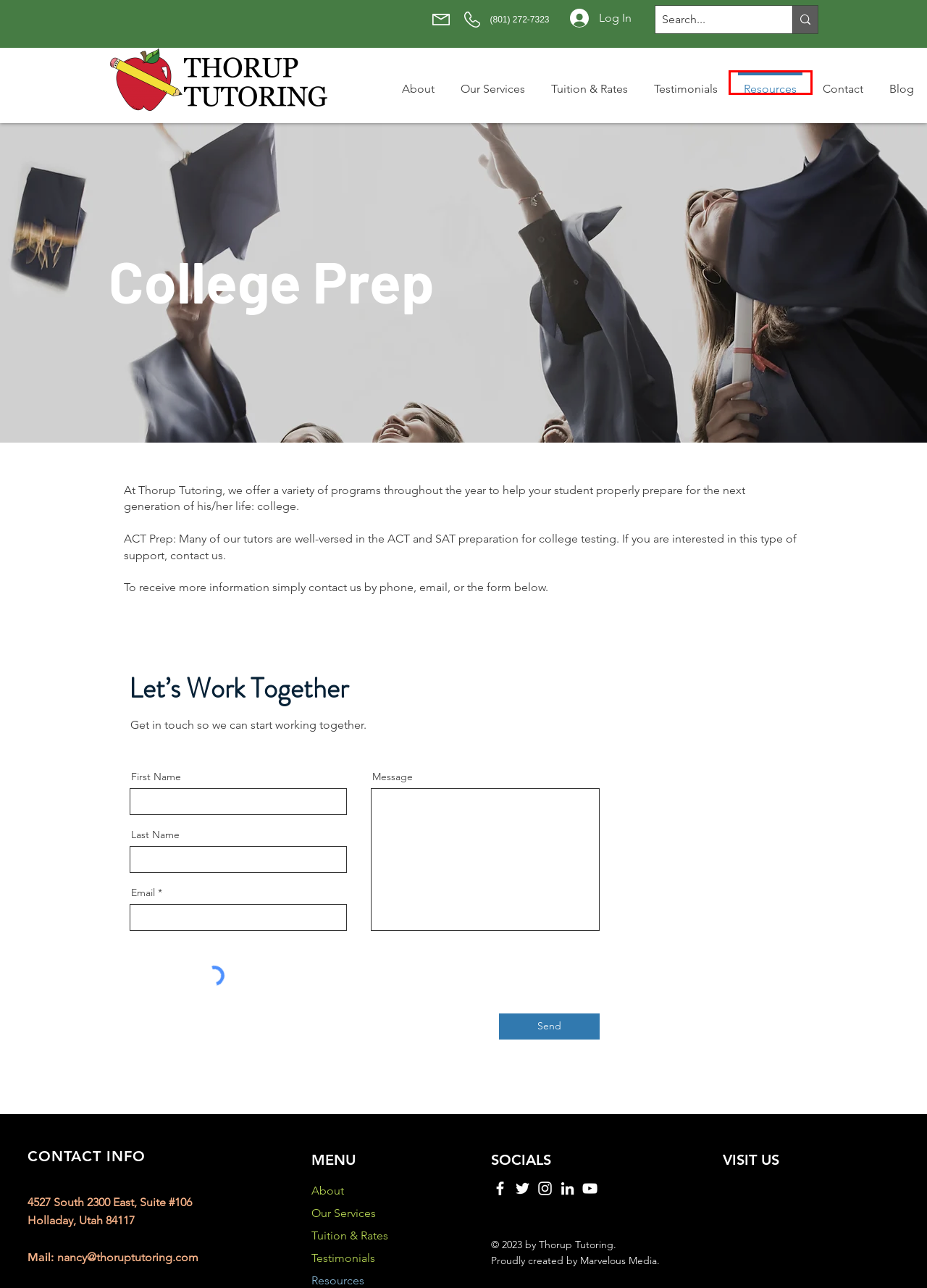You are provided with a screenshot of a webpage that has a red bounding box highlighting a UI element. Choose the most accurate webpage description that matches the new webpage after clicking the highlighted element. Here are your choices:
A. Tuition & Rates | Thorup-Tutoring
B. Testimonials | Thorup-Tutoring
C. Contact | Thorup-Tutoring
D. Home | Thorup-Tutoring
E. Our Services | Thorup-Tutoring
F. About | Thorup-Tutoring
G. Blog | Thorup-Tutoring
H. Resources | Thorup-Tutoring

H